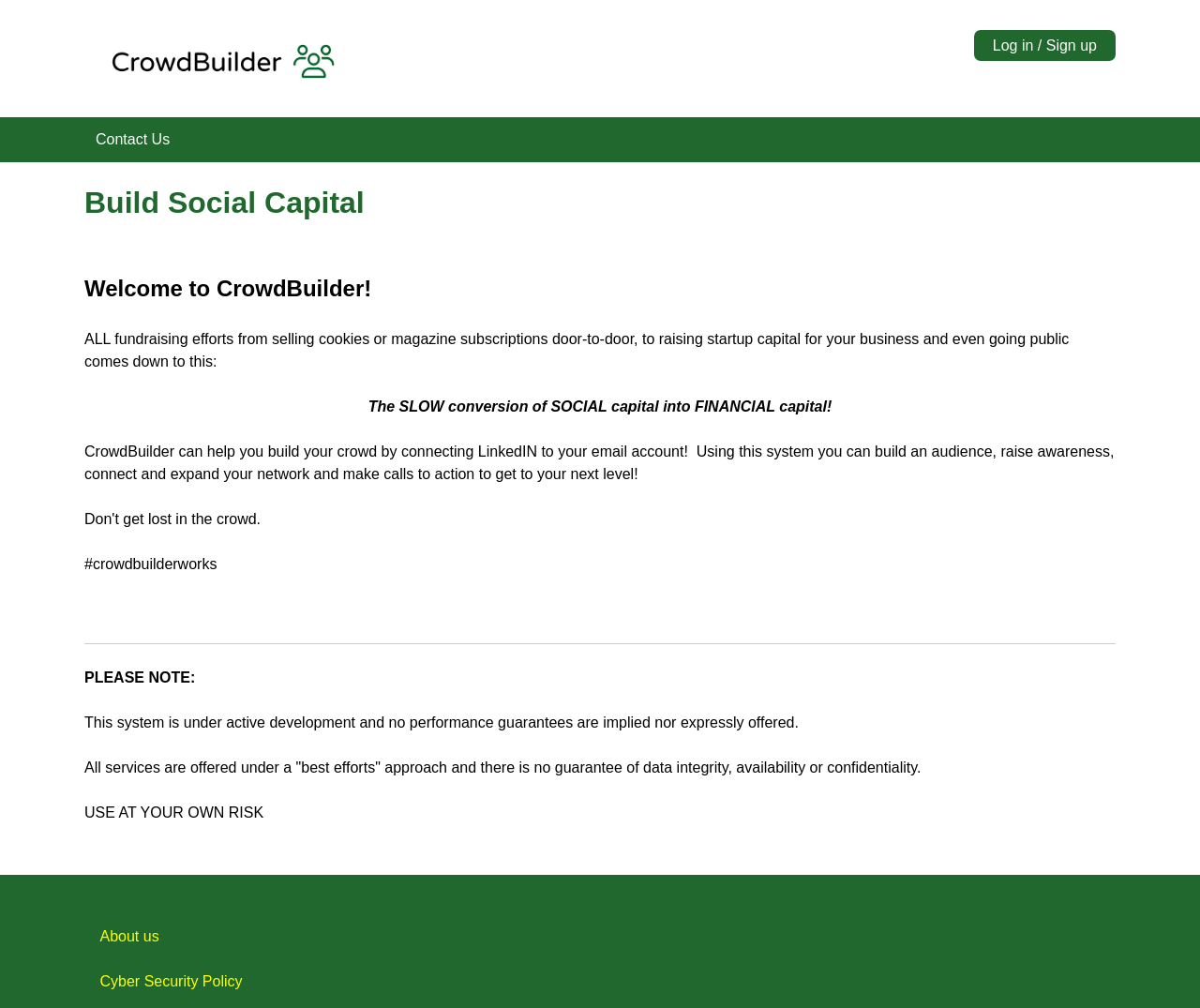Answer the question below with a single word or a brief phrase: 
What is the navigation option at the top?

Jump to navigation